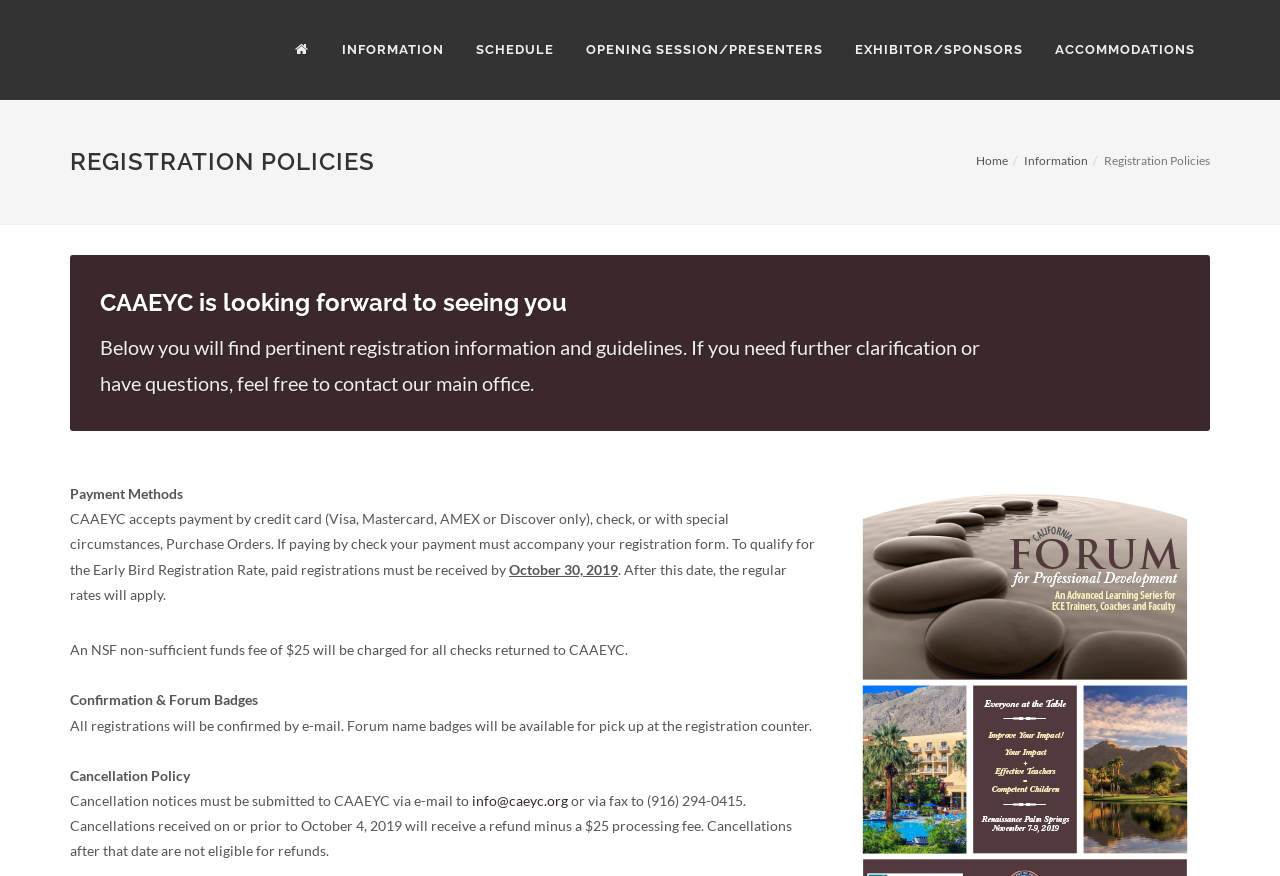Generate a comprehensive caption for the webpage you are viewing.

The webpage is about the registration policies for the CAAEYC FORUM. At the top, there is a logo and a link to the CAAEYC FORUM, followed by a navigation menu with links to INFORMATION, SCHEDULE, OPENING SESSION/PRESENTERS, EXHIBITOR/SPONSORS, and ACCOMMODATIONS. 

Below the navigation menu, there is a heading "REGISTRATION POLICIES" and a link to "Home" and "Information" on the right side. The main content starts with a heading "CAAEYC is looking forward to seeing you" and a paragraph explaining the purpose of the page, which is to provide registration information and guidelines.

The page is divided into sections, each with a heading. The first section is about payment methods, explaining that CAAEYC accepts payment by credit card, check, or purchase orders. There is a deadline for the Early Bird Registration Rate, which is October 30, 2019. 

The next section is about confirmation and forum badges, stating that all registrations will be confirmed by email and forum name badges will be available for pick-up at the registration counter. 

The final section is about the cancellation policy, explaining that cancellation notices must be submitted to CAAEYC via email or fax, and that cancellations received on or prior to October 4, 2019 will receive a refund minus a $25 processing fee, while cancellations after that date are not eligible for refunds.